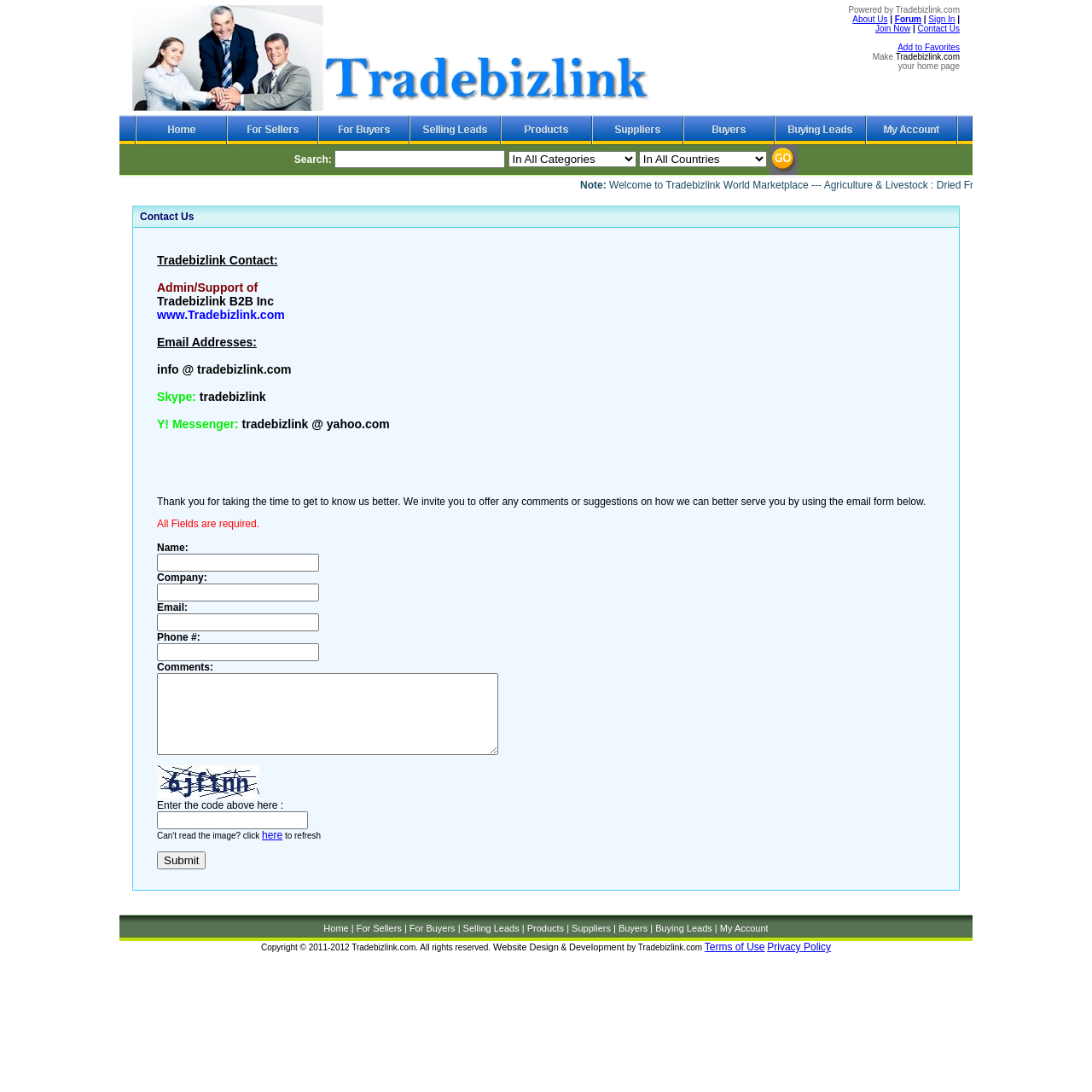Using the details from the image, please elaborate on the following question: What is the contact Skype ID?

The contact information is listed at the bottom of the webpage, and it includes the Skype ID, which is 'tradebizlink'.